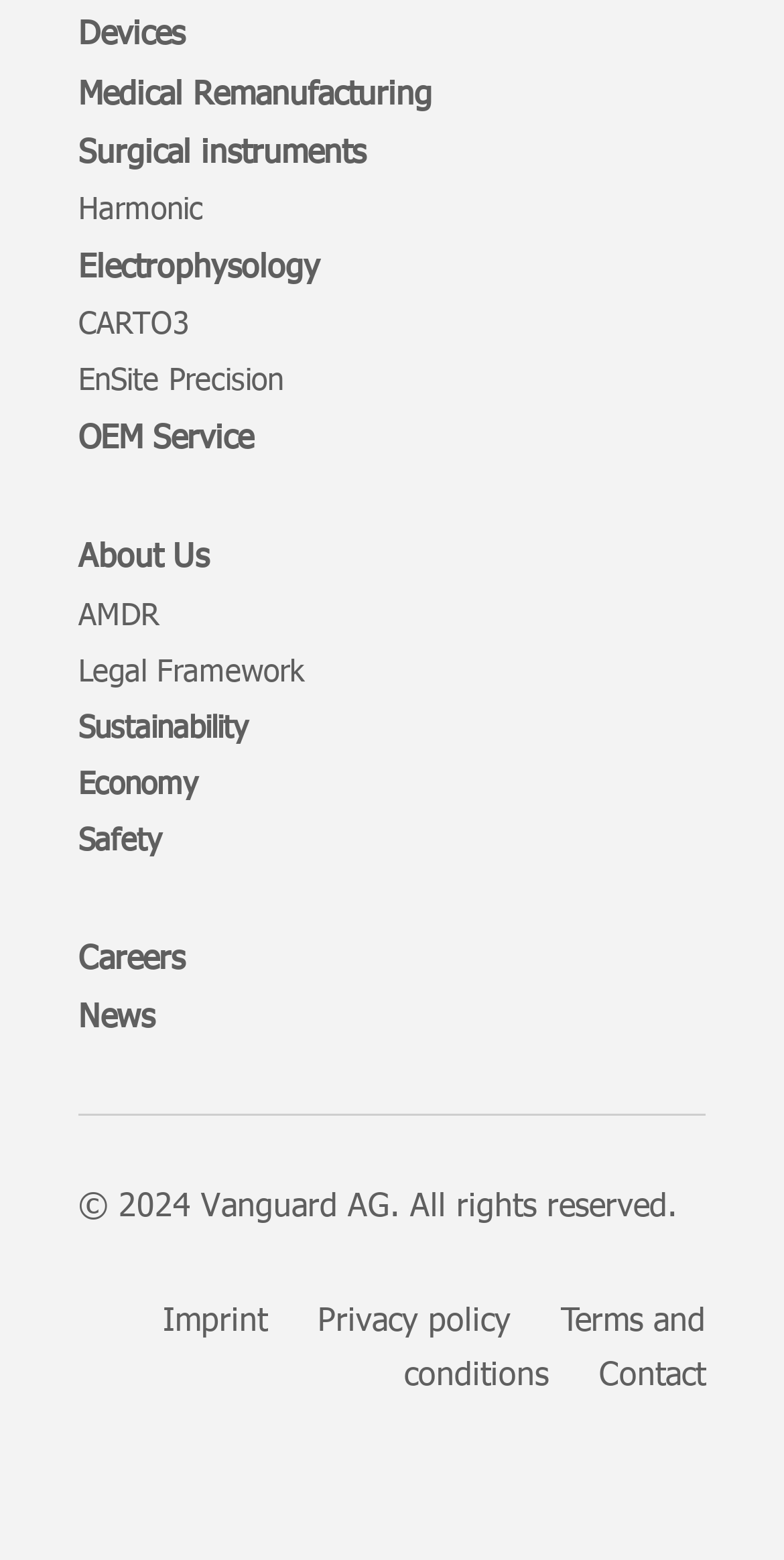Locate the bounding box coordinates of the area that needs to be clicked to fulfill the following instruction: "Contact us". The coordinates should be in the format of four float numbers between 0 and 1, namely [left, top, right, bottom].

[0.764, 0.866, 0.9, 0.893]